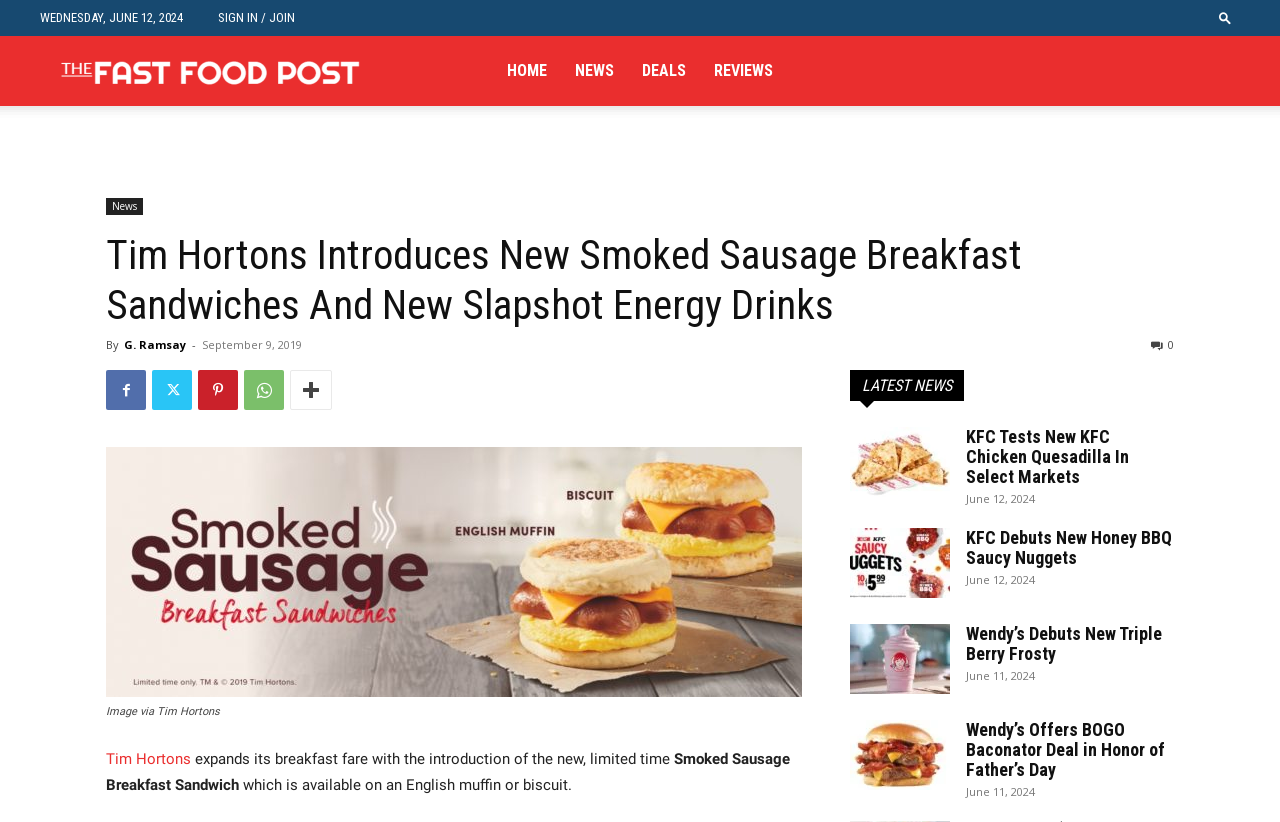Please identify the bounding box coordinates of the element I should click to complete this instruction: 'Click the 'SIGN IN / JOIN' link'. The coordinates should be given as four float numbers between 0 and 1, like this: [left, top, right, bottom].

[0.17, 0.012, 0.23, 0.03]